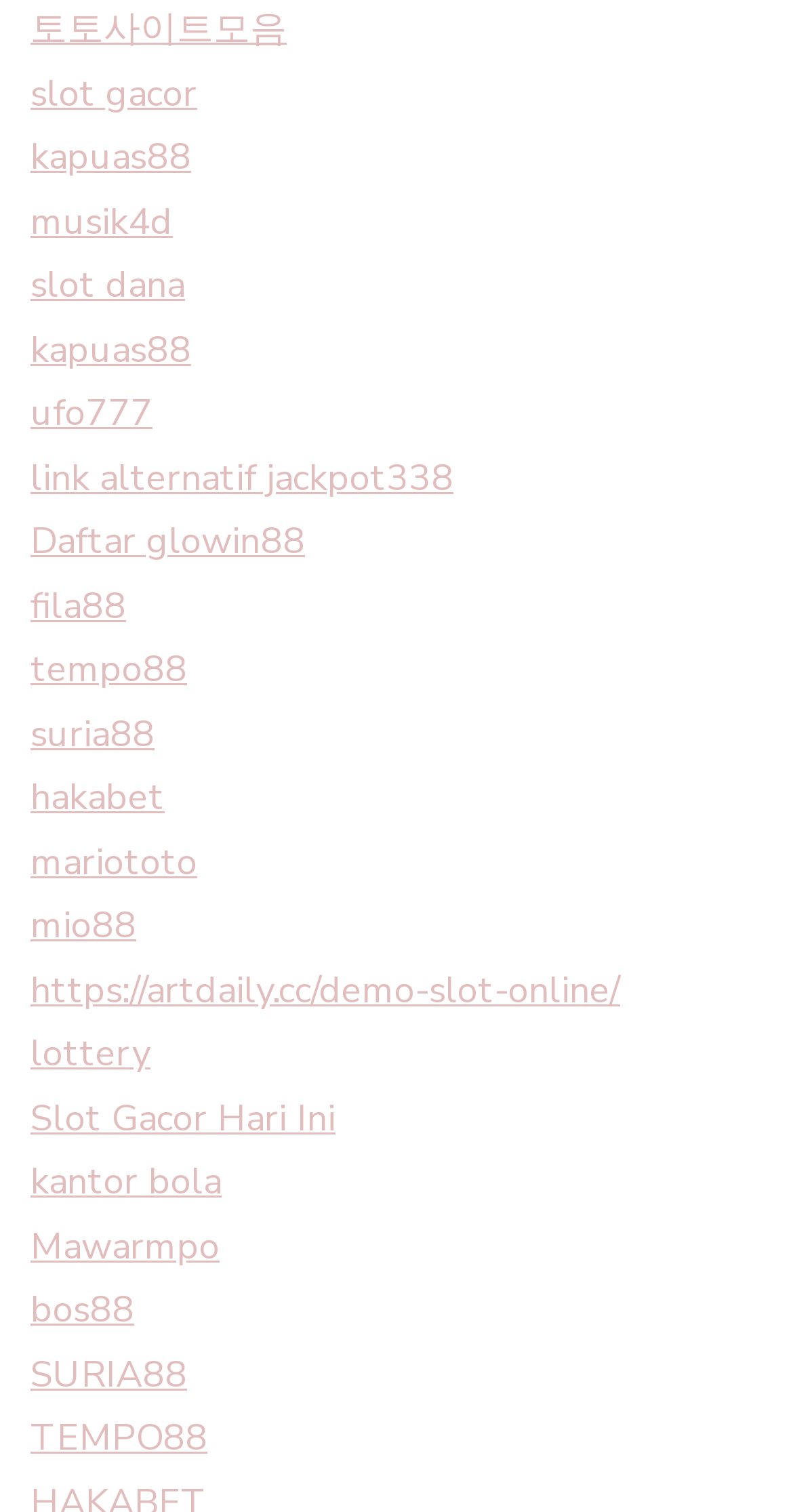Respond to the following question with a brief word or phrase:
Are there any links related to slot games?

Yes